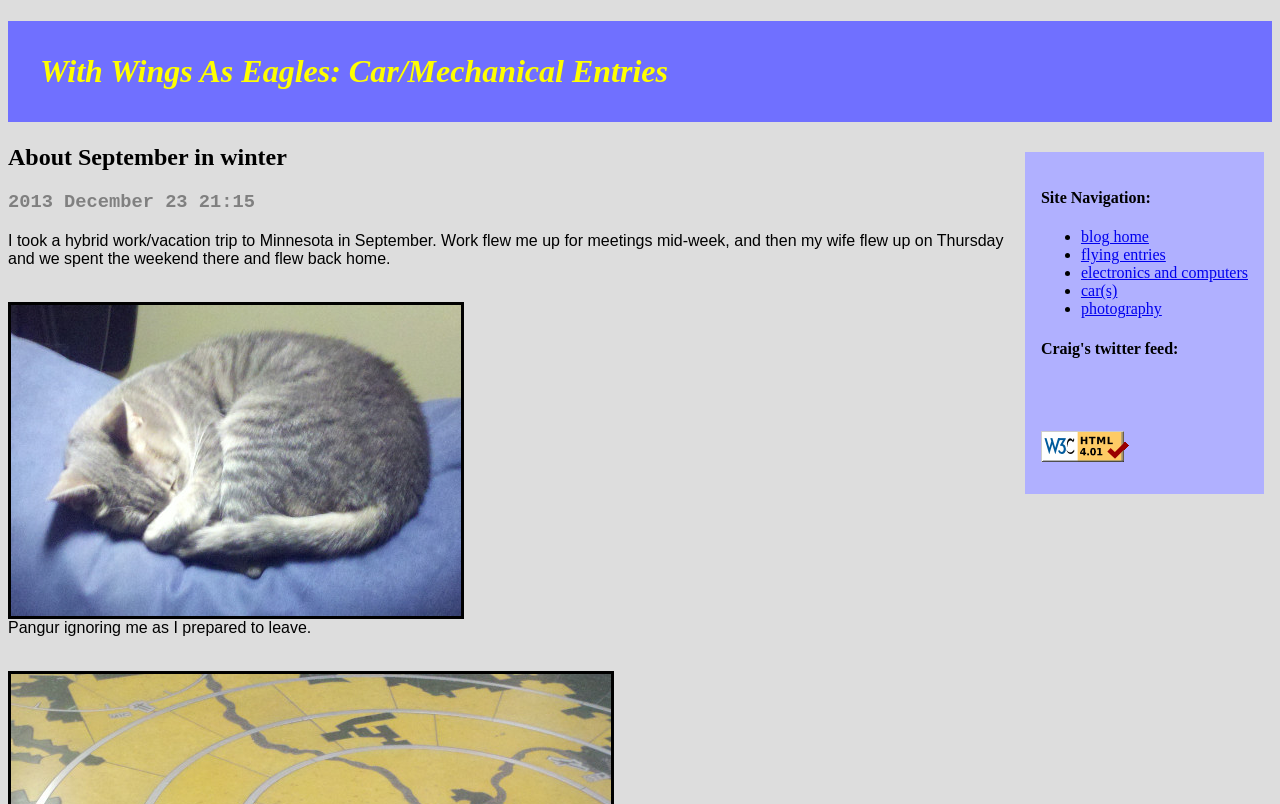What is the topic of the blog post?
Refer to the image and provide a thorough answer to the question.

The blog post appears to be about a trip to Minnesota, as indicated by the text 'I took a hybrid work/vacation trip to Minnesota in September. Work flew me up for meetings mid-week, and then my wife flew up on Thursday and we spent the weekend there and flew back home.' This text is located in a static text element with a bounding box of [0.006, 0.288, 0.784, 0.331].